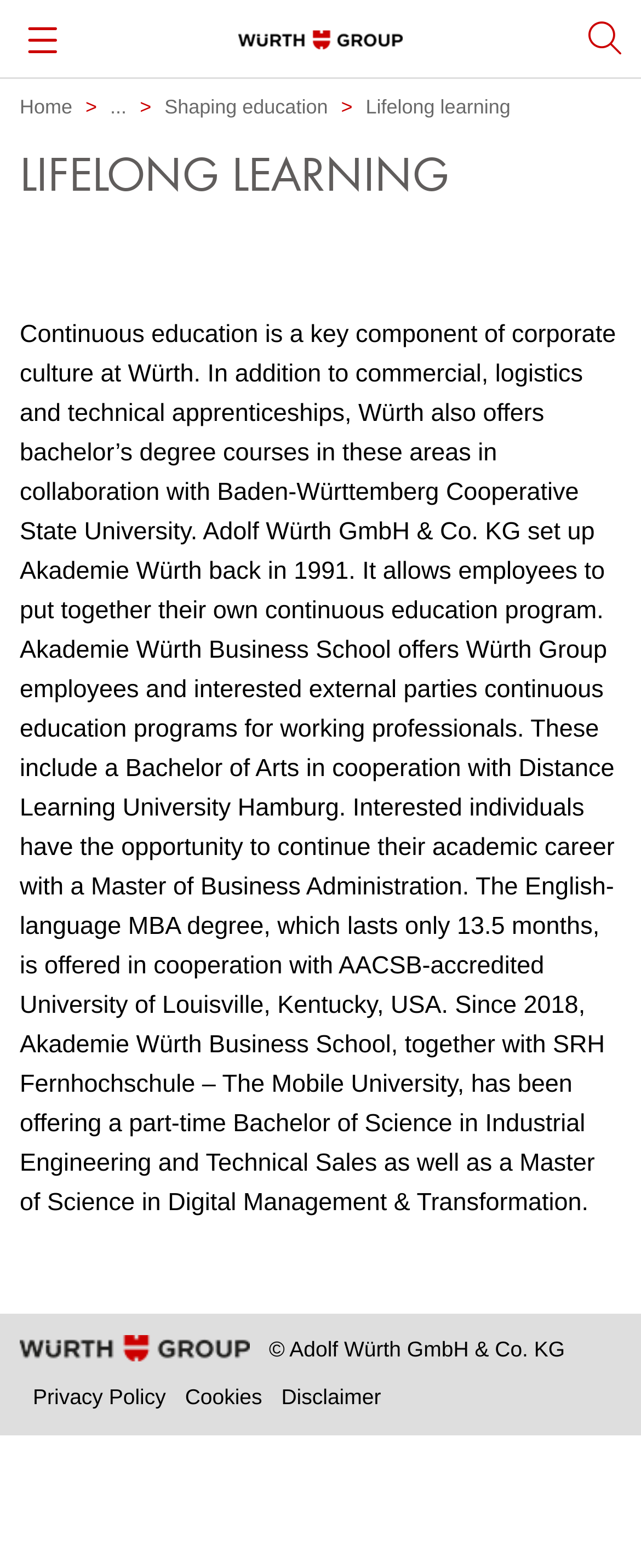Please specify the bounding box coordinates of the area that should be clicked to accomplish the following instruction: "Click the Würth Logo". The coordinates should consist of four float numbers between 0 and 1, i.e., [left, top, right, bottom].

[0.372, 0.016, 0.628, 0.034]